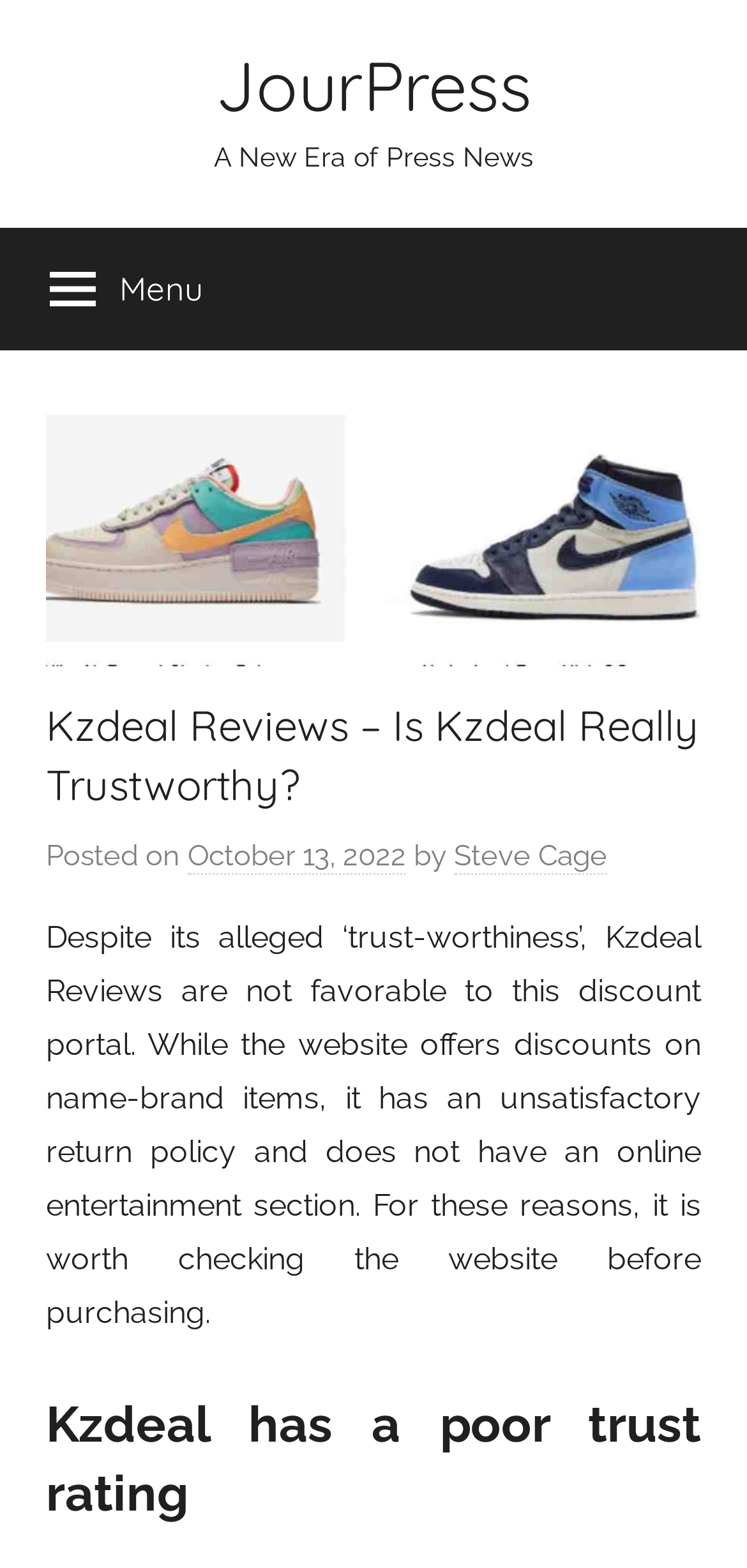Respond to the question below with a single word or phrase:
What is the trust rating of Kzdeal?

Poor